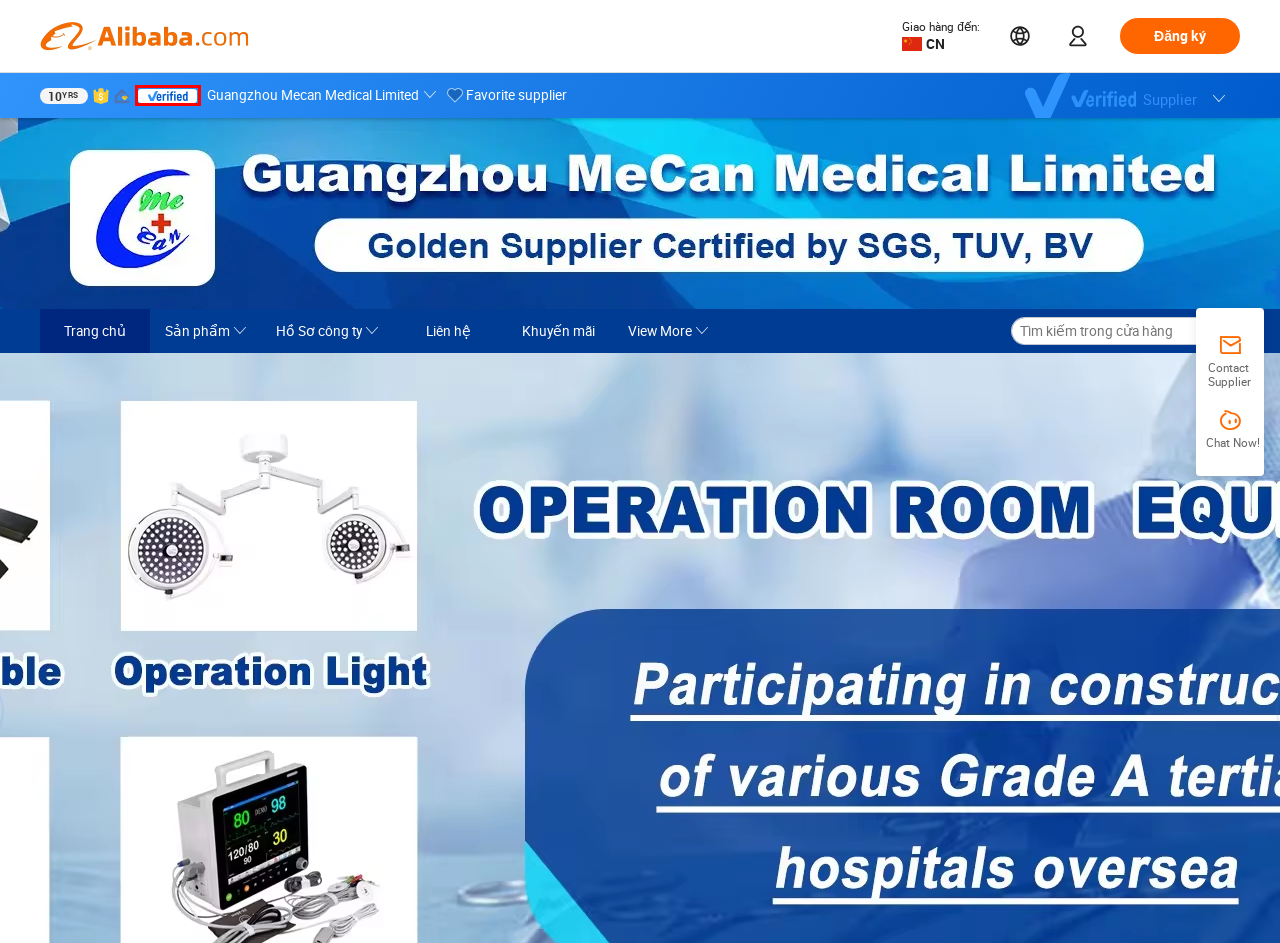You’re provided with a screenshot of a webpage that has a red bounding box around an element. Choose the best matching webpage description for the new page after clicking the element in the red box. The options are:
A. Request for Quotation
B. How to start selling on Alibaba.com - Alibaba.com Seller Central
C. 全国互联网安全管理平台
D. ESG - Alibaba Group
E. Company Overview - Guangzhou Mecan Medical Limited
F. Member Rights Center
G. Contact Information for Guangzhou Mecan Medical Limited
H. Introducing Verified Suppliers

H